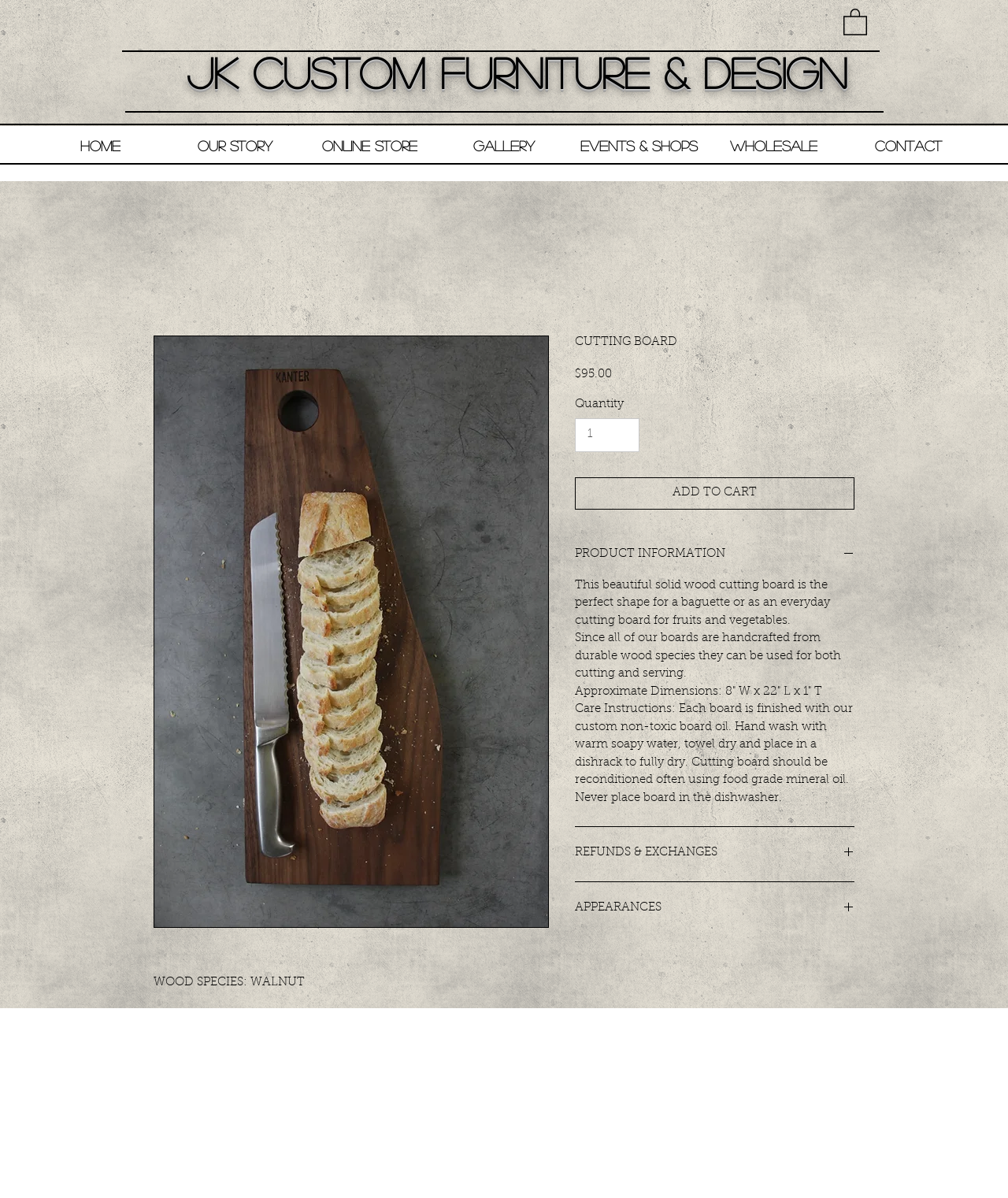Extract the bounding box for the UI element that matches this description: "Minimum tax on building income".

None